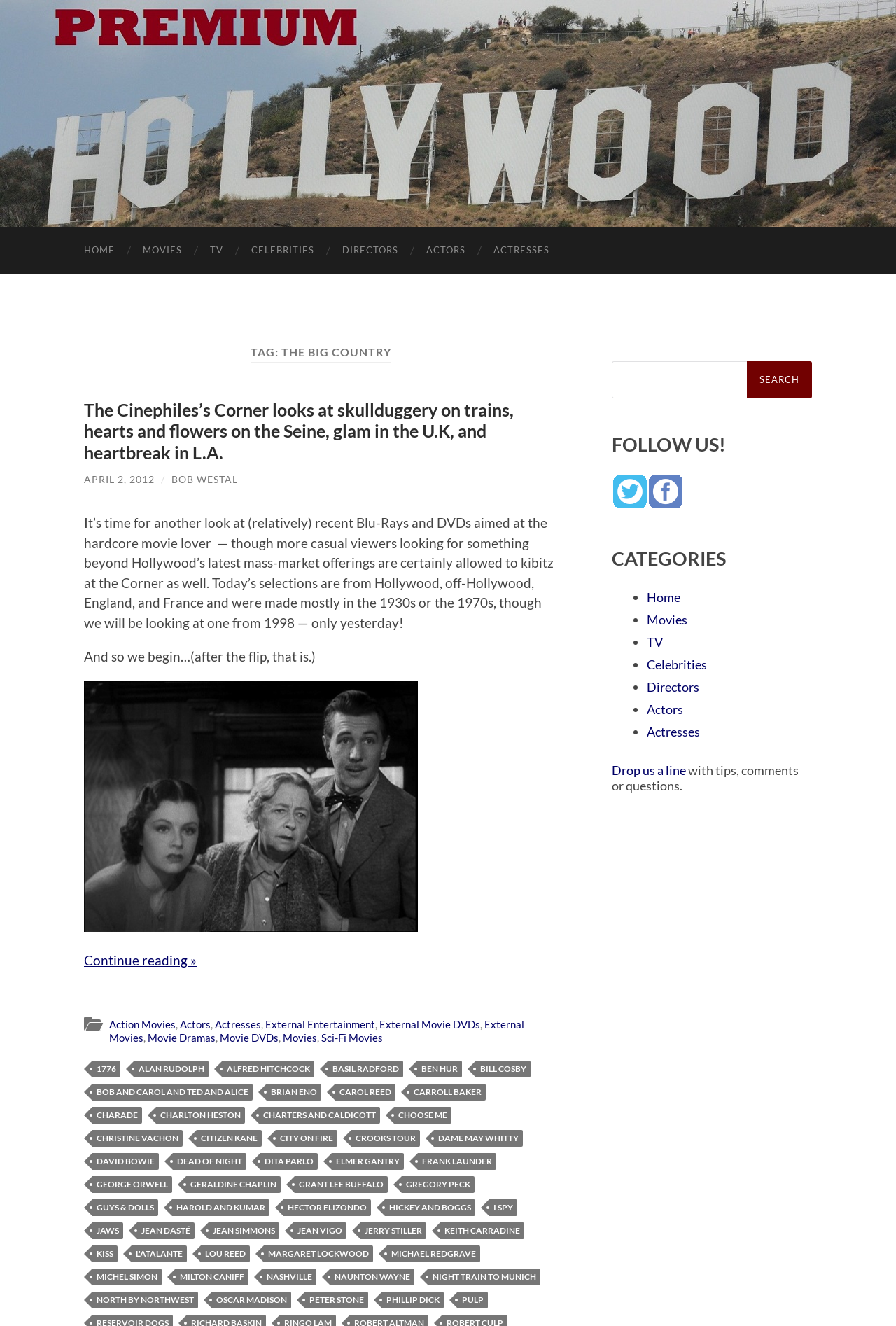What is the purpose of the link 'Continue reading »'? Based on the screenshot, please respond with a single word or phrase.

To read more